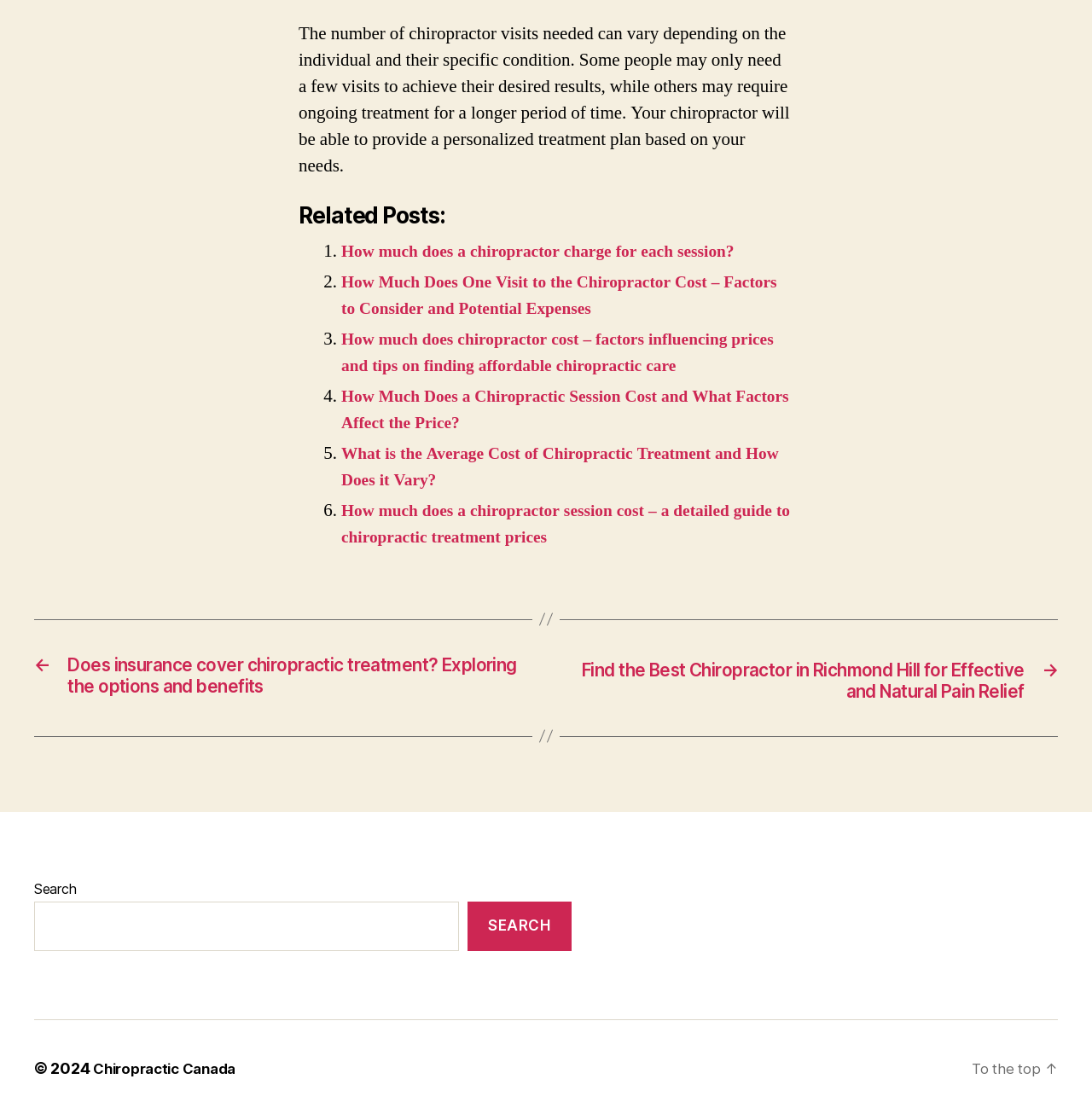Highlight the bounding box coordinates of the element you need to click to perform the following instruction: "Visit Chiropractic Canada website."

[0.085, 0.961, 0.228, 0.977]